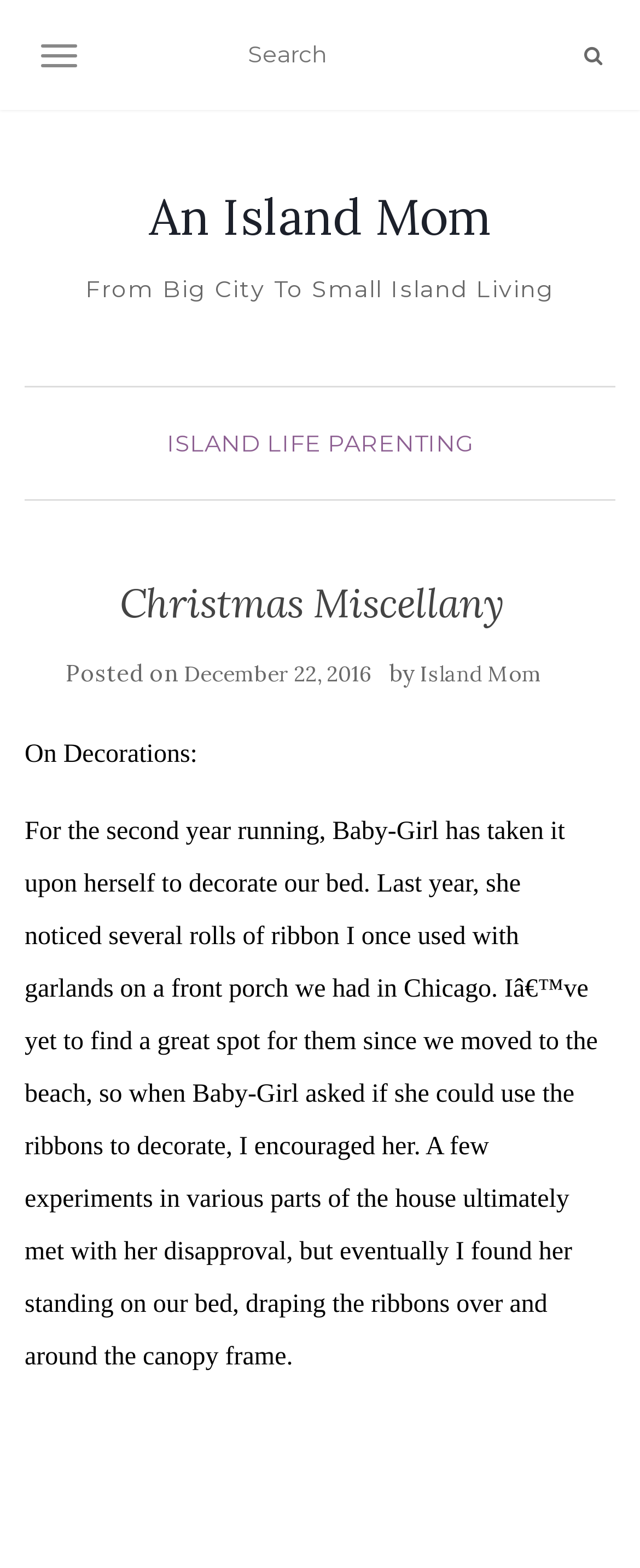Determine the bounding box coordinates of the region that needs to be clicked to achieve the task: "Search".

[0.382, 0.019, 0.892, 0.05]